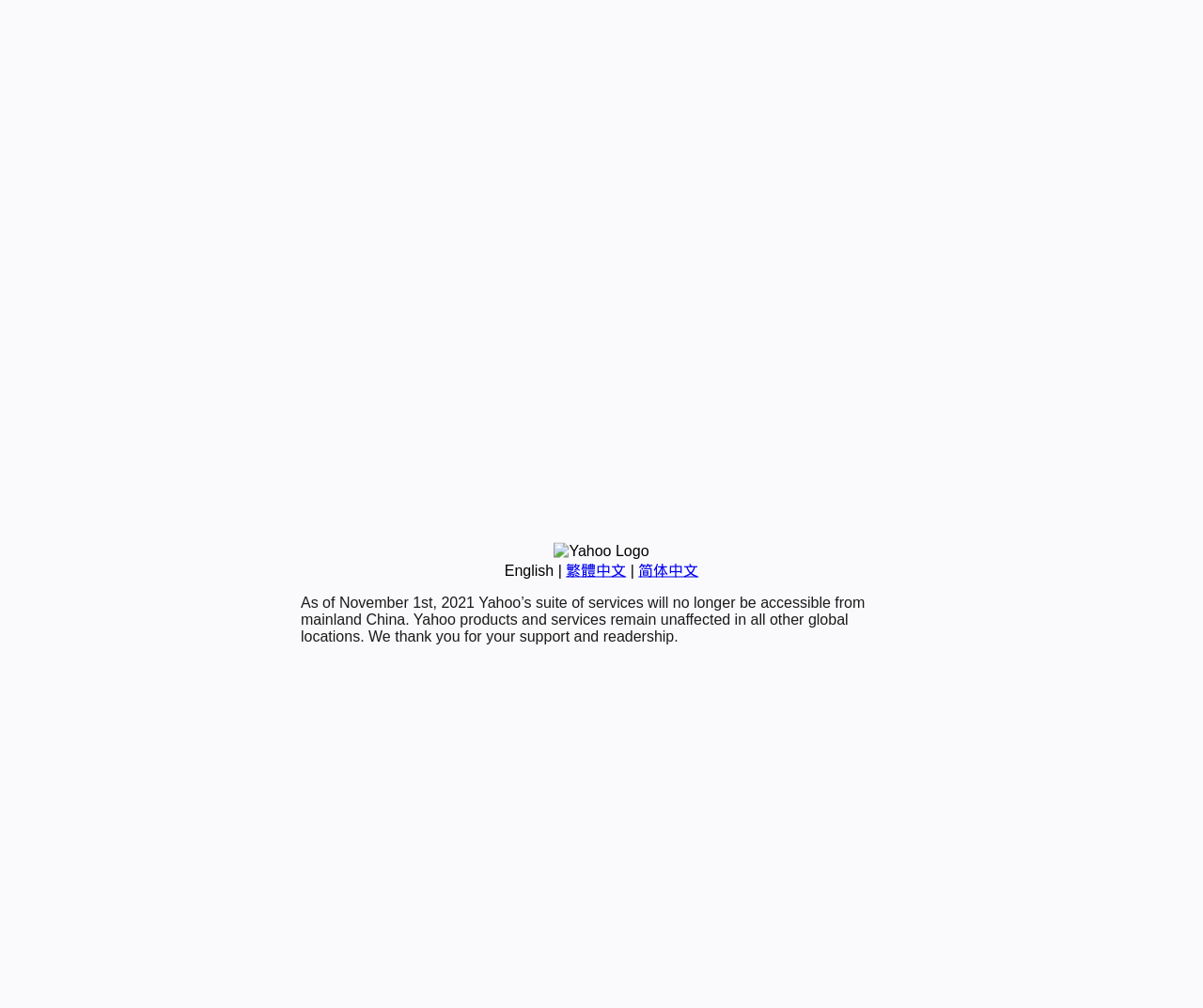Determine the bounding box for the described UI element: "简体中文".

[0.531, 0.558, 0.581, 0.574]